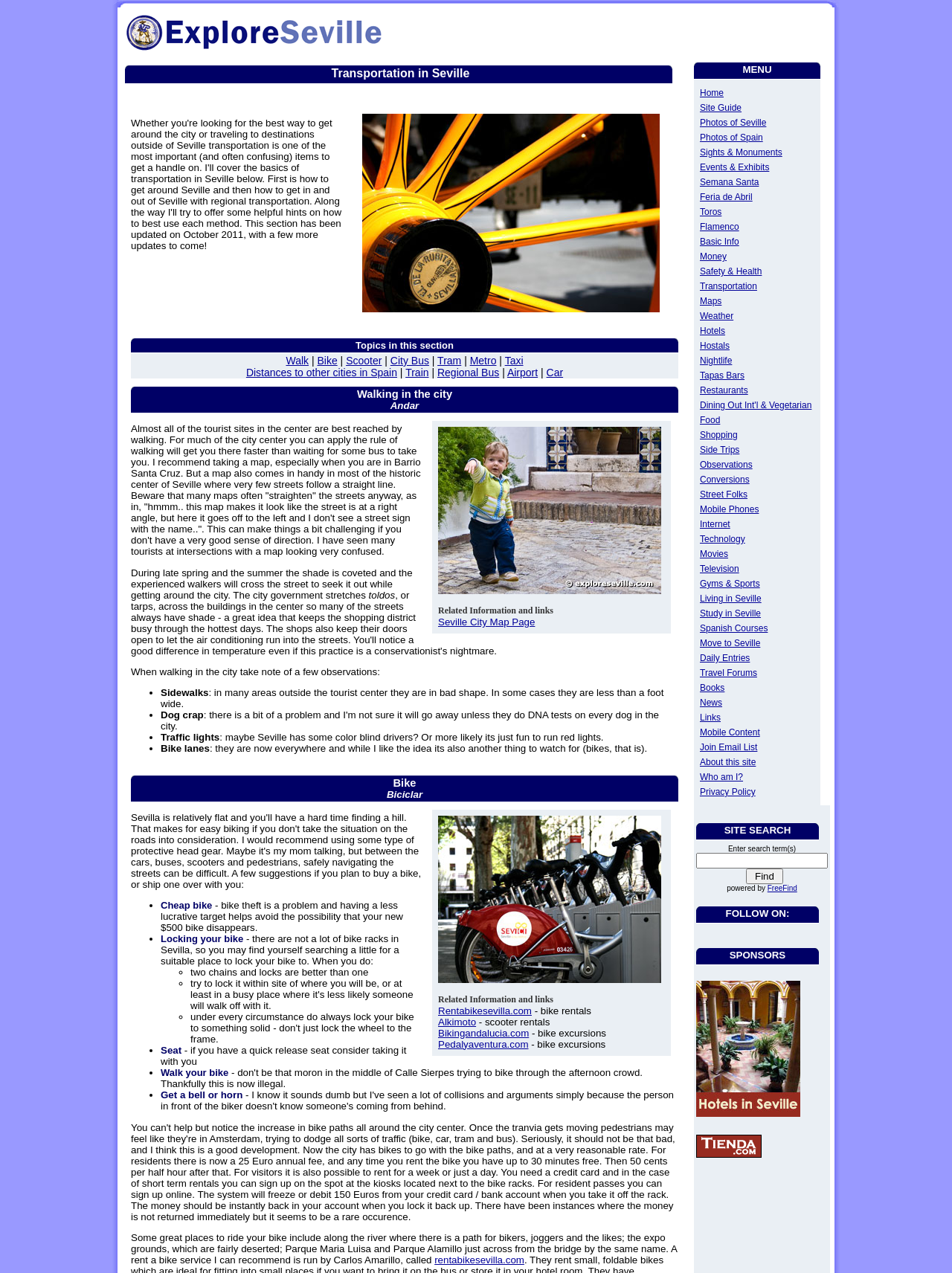Can you specify the bounding box coordinates of the area that needs to be clicked to fulfill the following instruction: "Click on 'Walk' link"?

[0.3, 0.279, 0.324, 0.288]